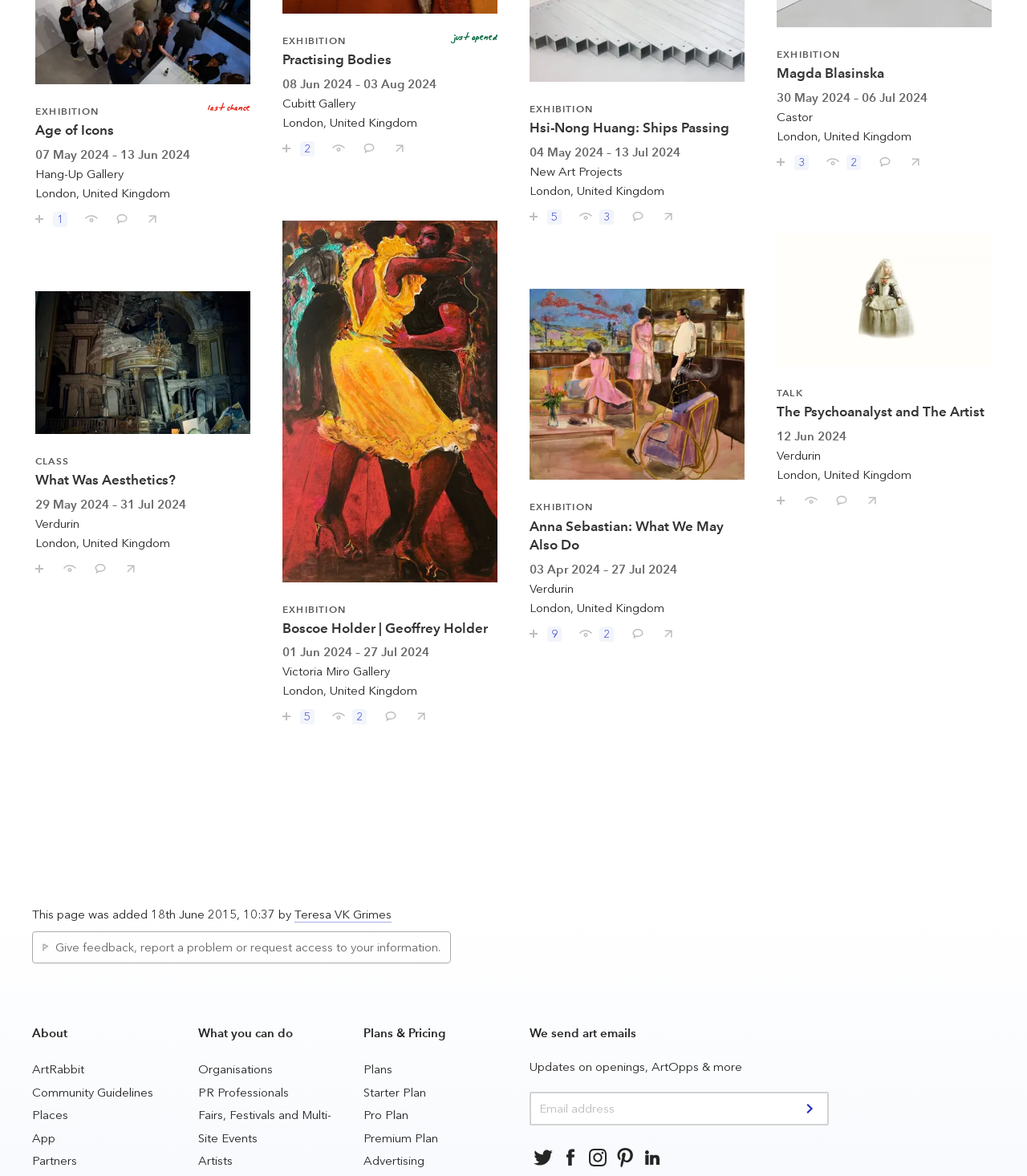Locate the bounding box coordinates of the clickable element to fulfill the following instruction: "Click on the 'Entertainment' link". Provide the coordinates as four float numbers between 0 and 1 in the format [left, top, right, bottom].

None